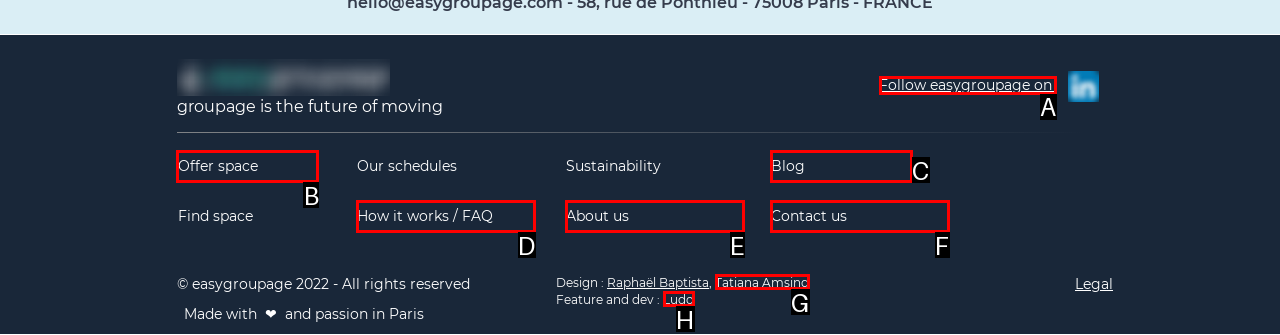Identify the HTML element to select in order to accomplish the following task: View Offer space
Reply with the letter of the chosen option from the given choices directly.

B